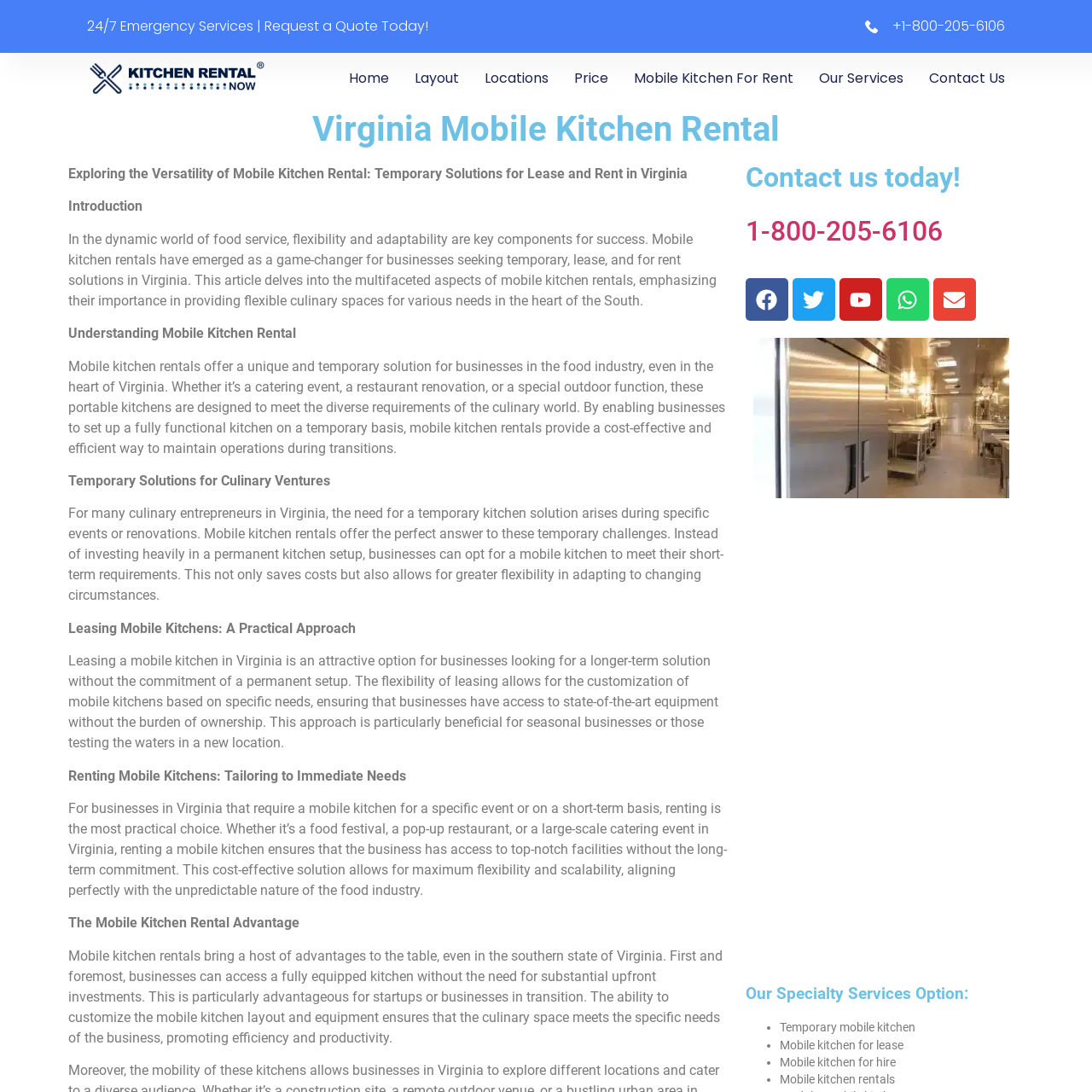Pay attention to the red boxed area, What is the key advantage of mobile kitchens over permanent installations? Provide a one-word or short phrase response.

Flexibility and adaptability